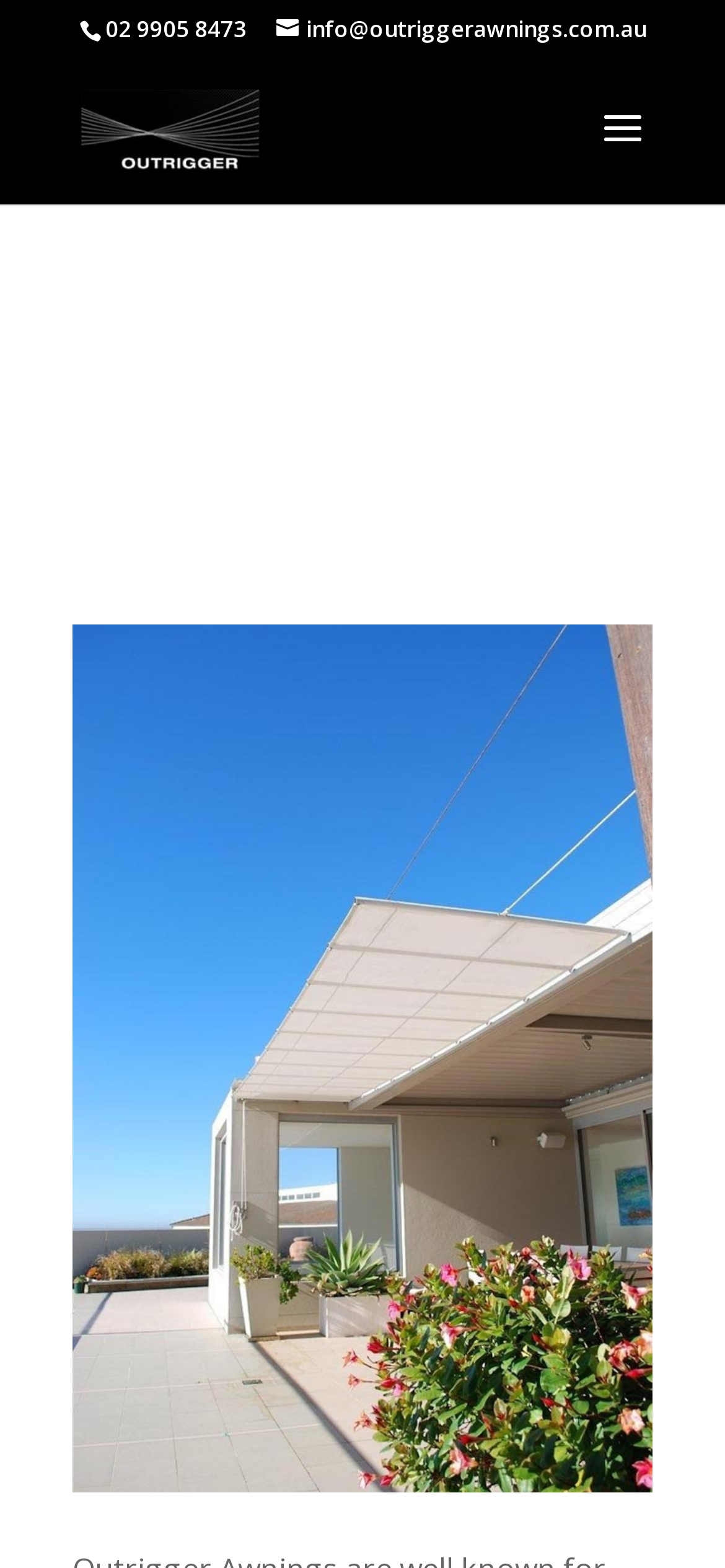What is the phone number on the webpage?
Using the image as a reference, answer the question in detail.

I found the phone number by looking at the StaticText element with the text '02 9905 8473' located at the top of the webpage, with a bounding box coordinate of [0.145, 0.008, 0.34, 0.028].